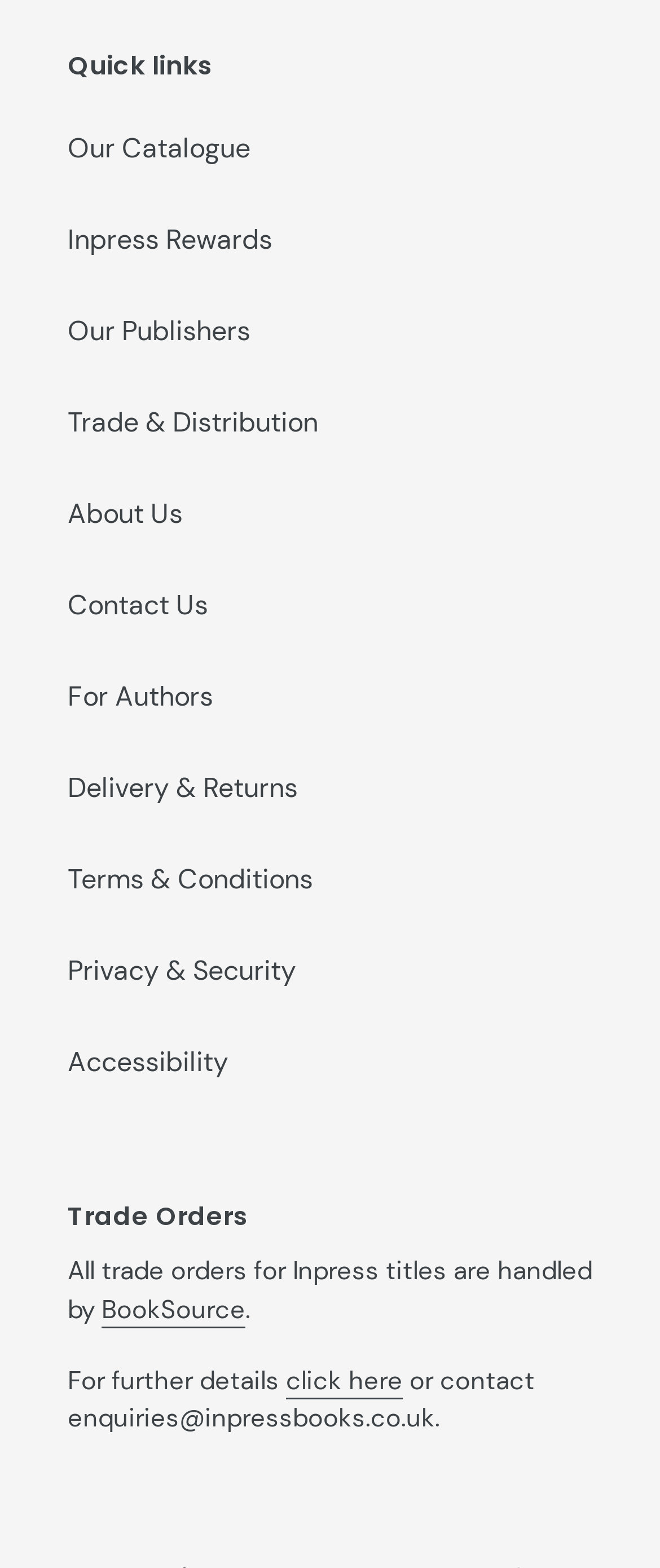Could you specify the bounding box coordinates for the clickable section to complete the following instruction: "Contact us"?

[0.103, 0.374, 0.315, 0.397]